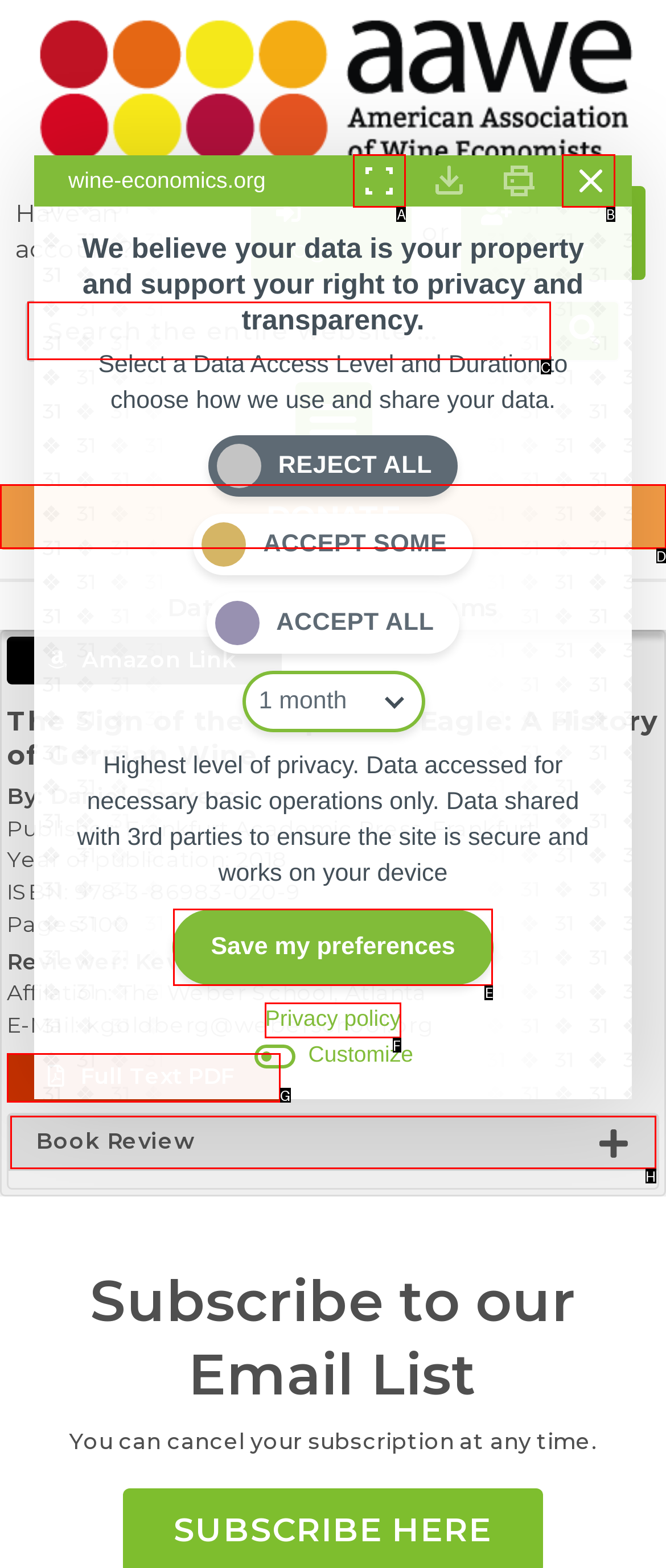Tell me which option best matches this description: séminaires
Answer with the letter of the matching option directly from the given choices.

None